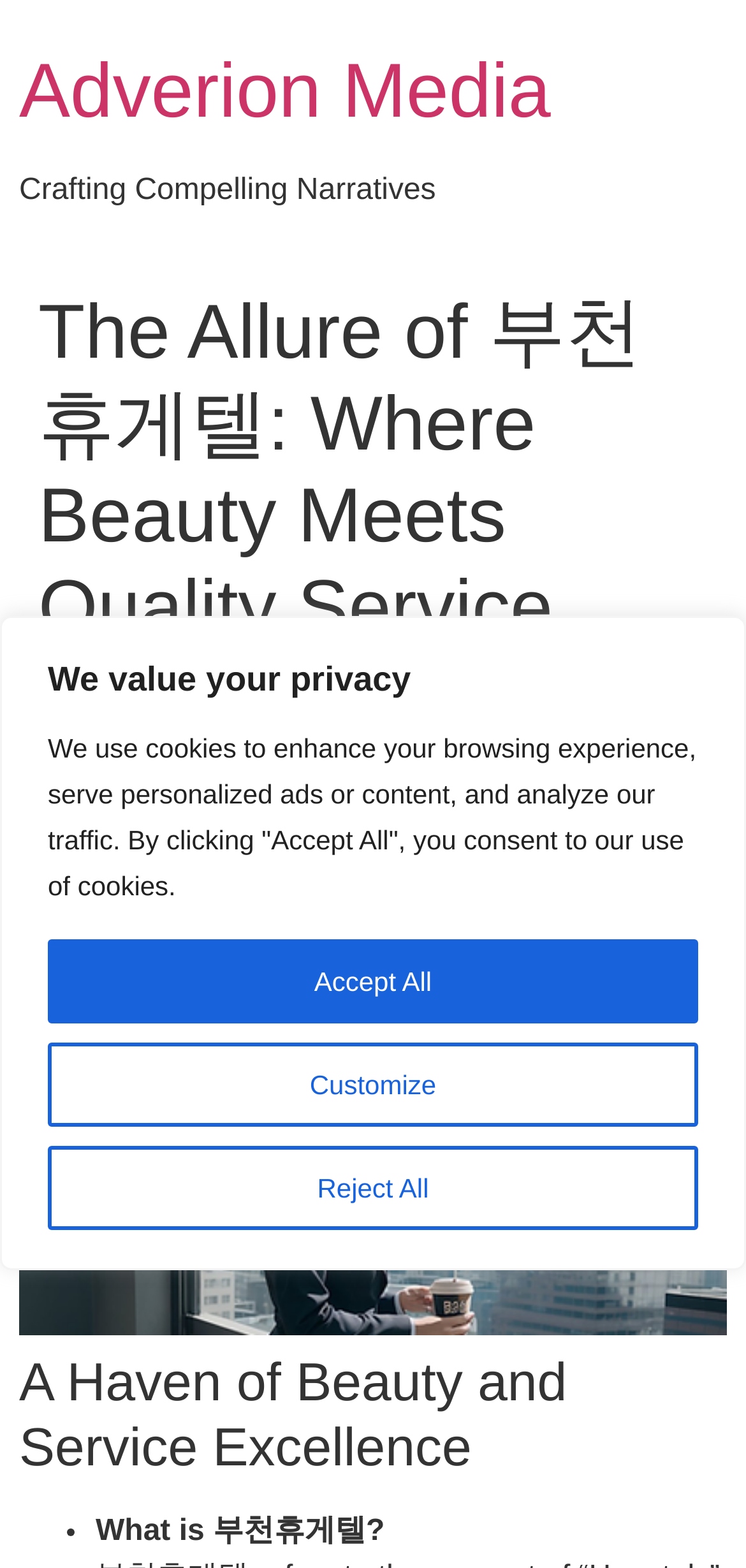What is the main topic of the article?
Refer to the image and answer the question using a single word or phrase.

부천휴게텔